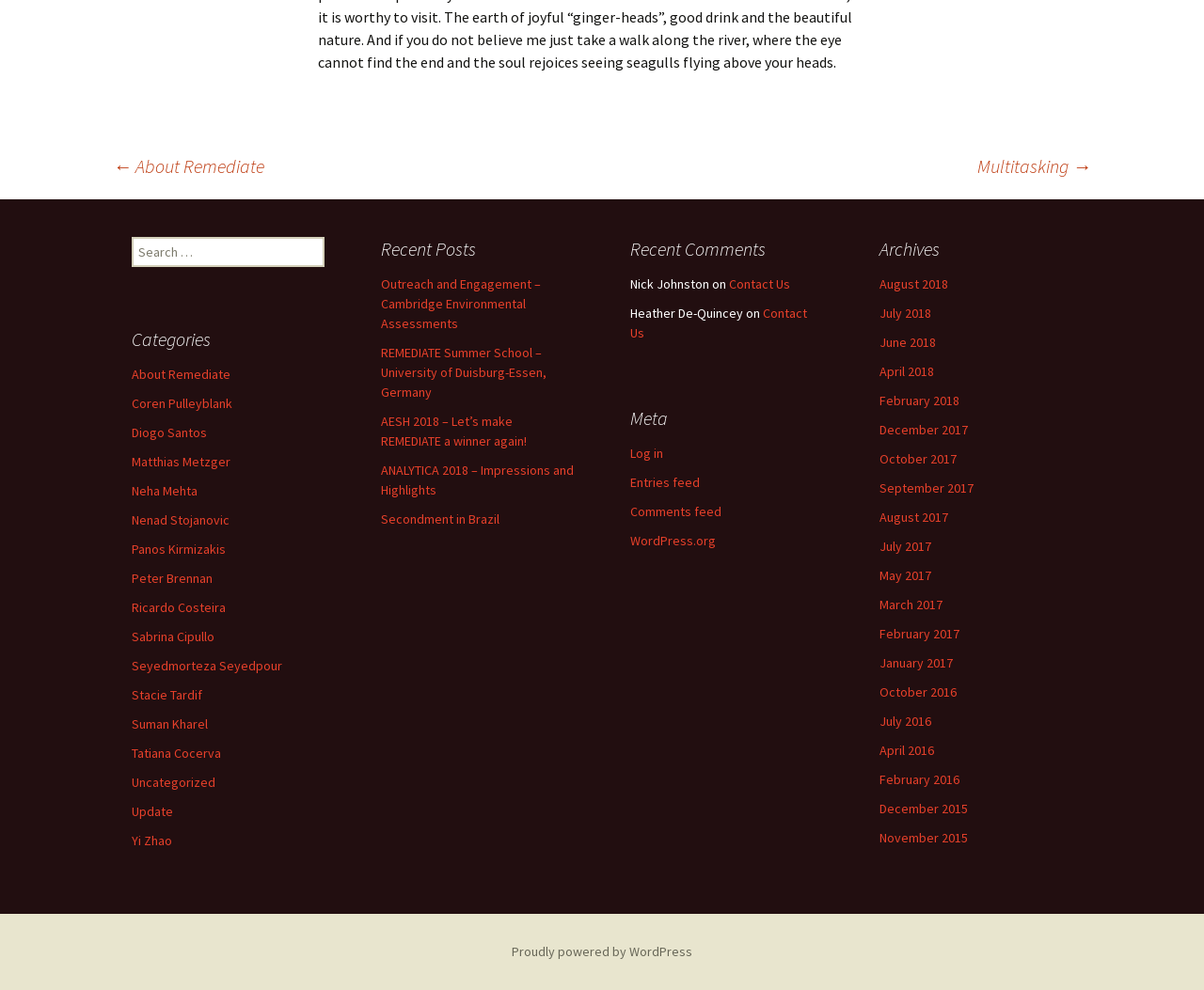How many comments are displayed on the webpage?
Provide a well-explained and detailed answer to the question.

In the 'Recent Comments' section, I found two comments displayed, one from 'Nick Johnston' and another from 'Heather De-Quincey'.